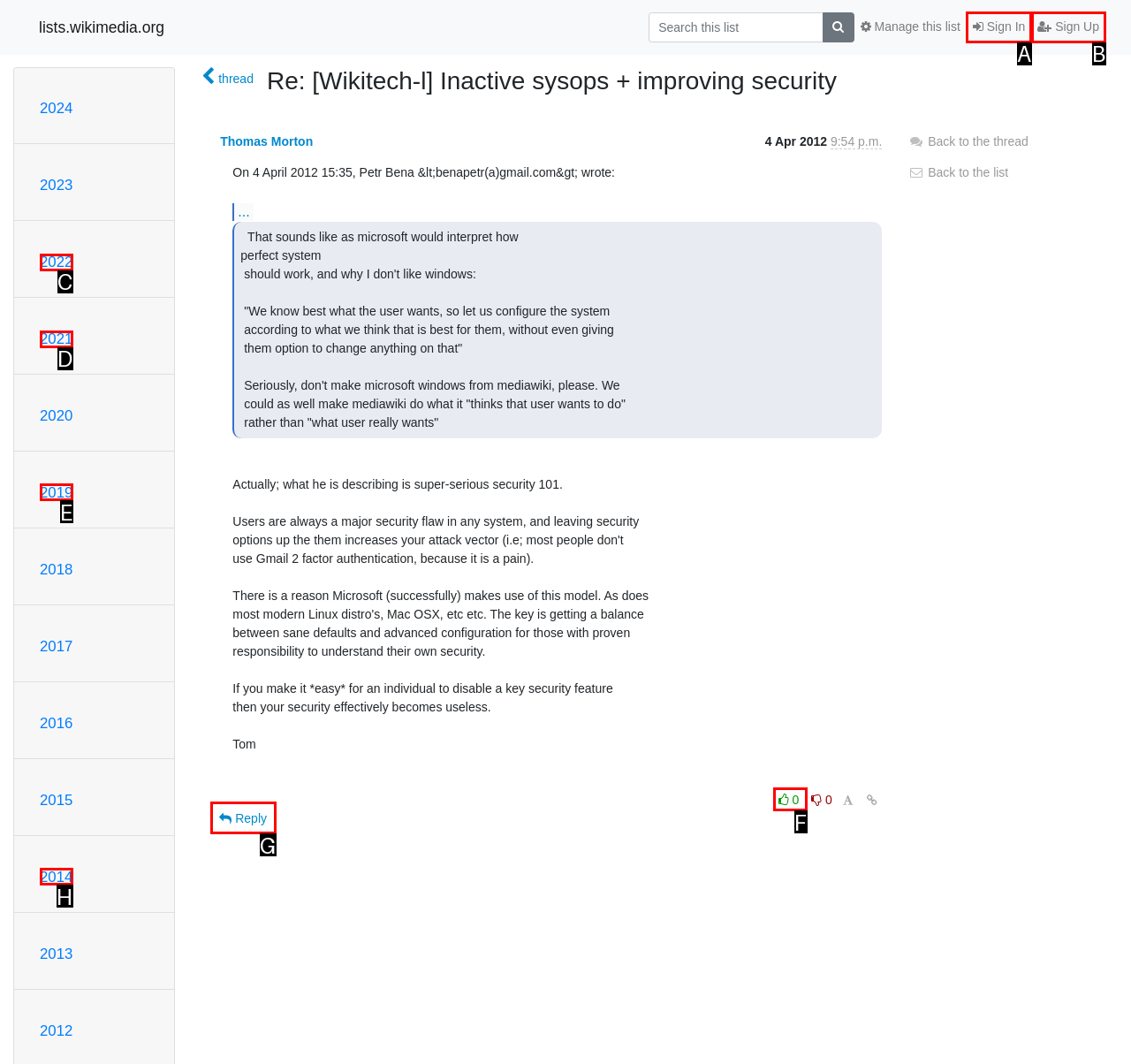From the given options, tell me which letter should be clicked to complete this task: Reply to the thread
Answer with the letter only.

G